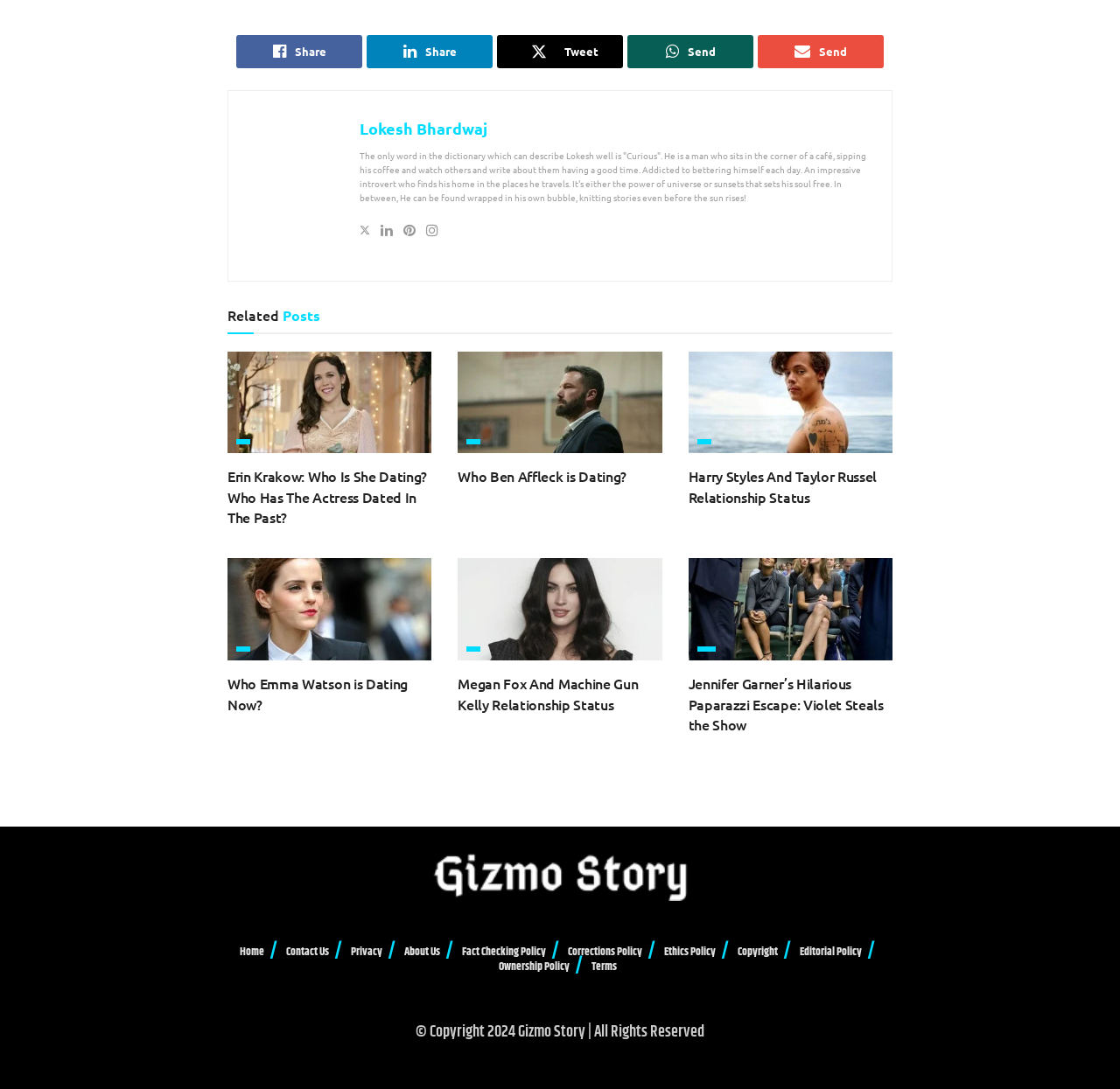What is the copyright year of the webpage?
Using the image provided, answer with just one word or phrase.

2024